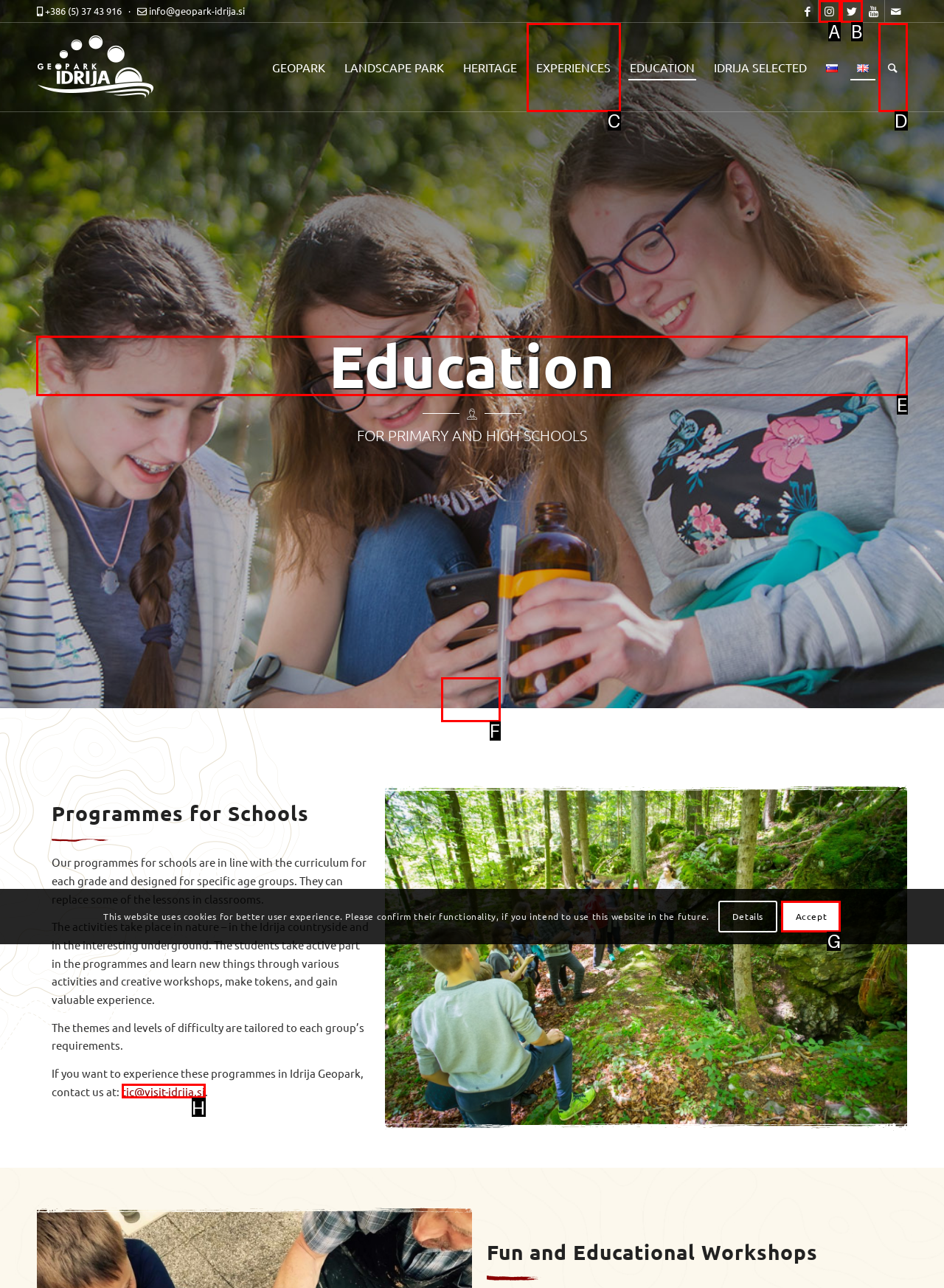Select the letter of the option that should be clicked to achieve the specified task: Explore the Education section. Respond with just the letter.

E